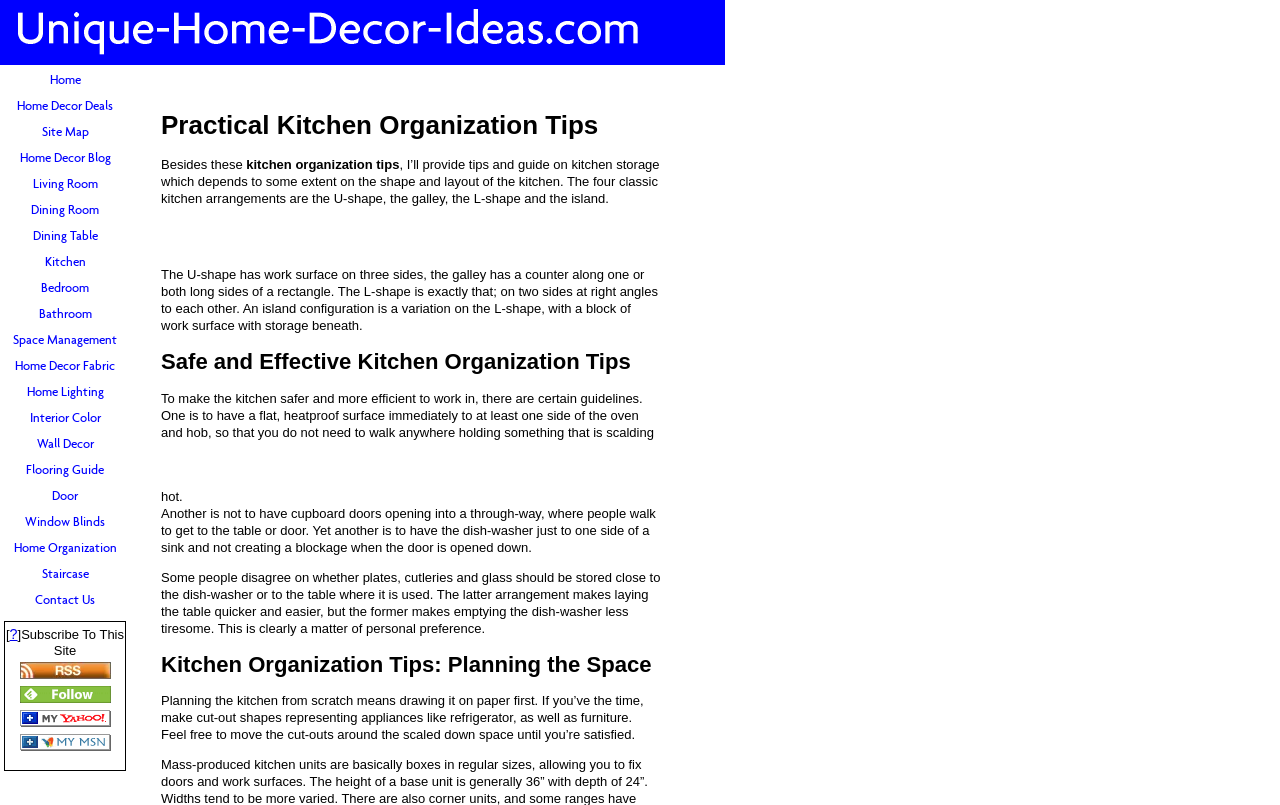Please determine the headline of the webpage and provide its content.

Practical Kitchen Organization Tips